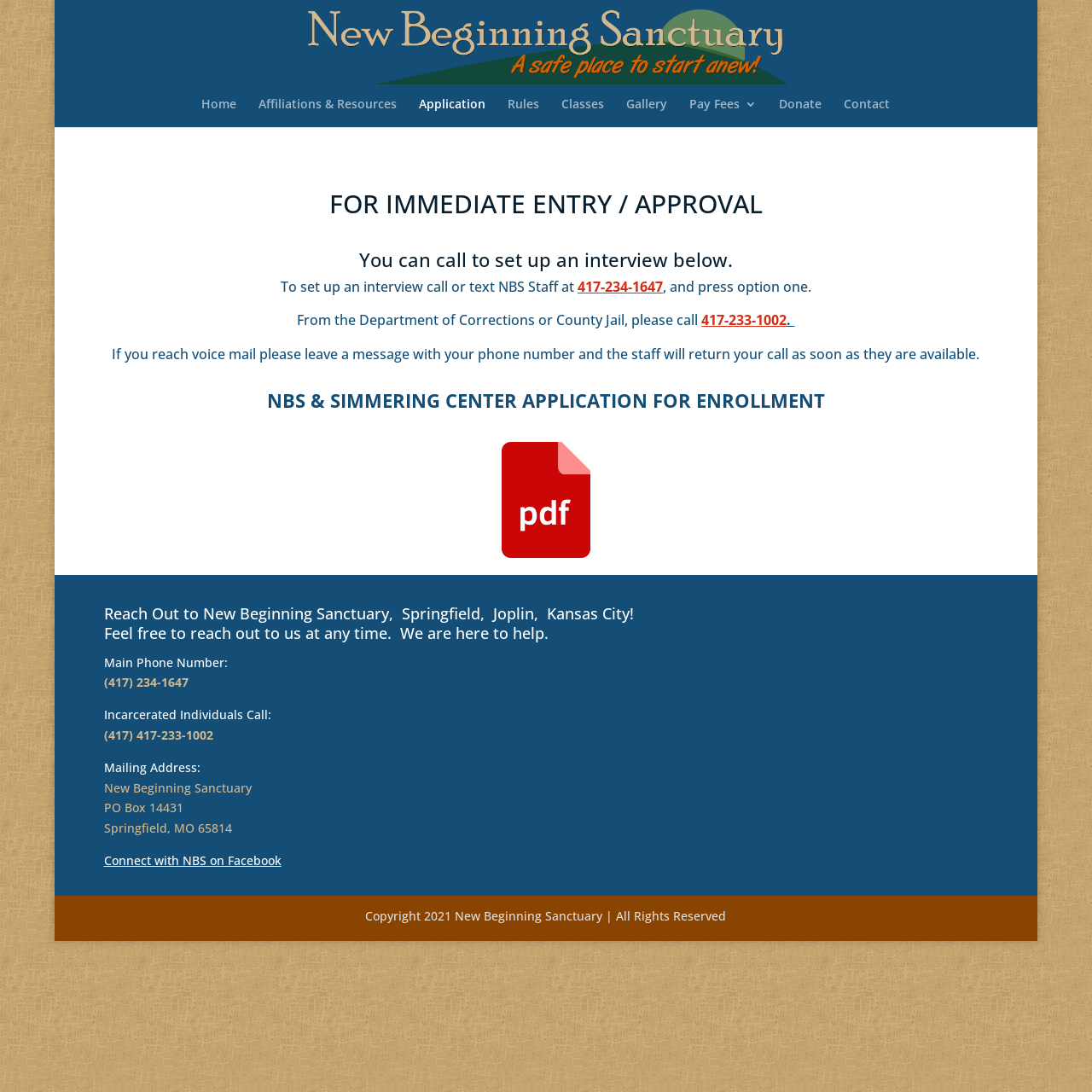How can incarcerated individuals contact New Beginning Sanctuary?
Provide a one-word or short-phrase answer based on the image.

Call 417-233-1002